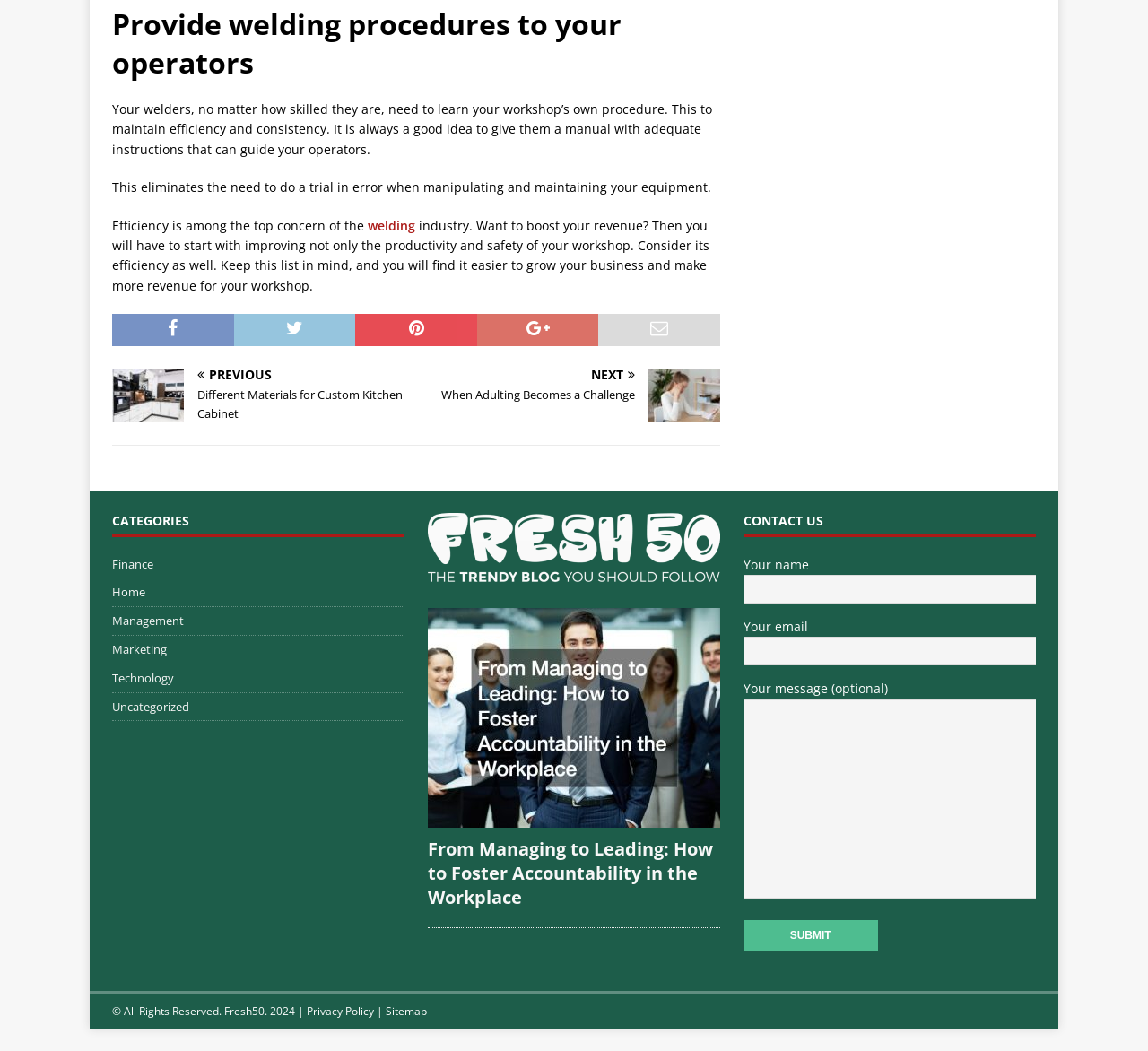Please determine the bounding box coordinates of the area that needs to be clicked to complete this task: 'Click the 'Submit' button'. The coordinates must be four float numbers between 0 and 1, formatted as [left, top, right, bottom].

[0.647, 0.876, 0.765, 0.905]